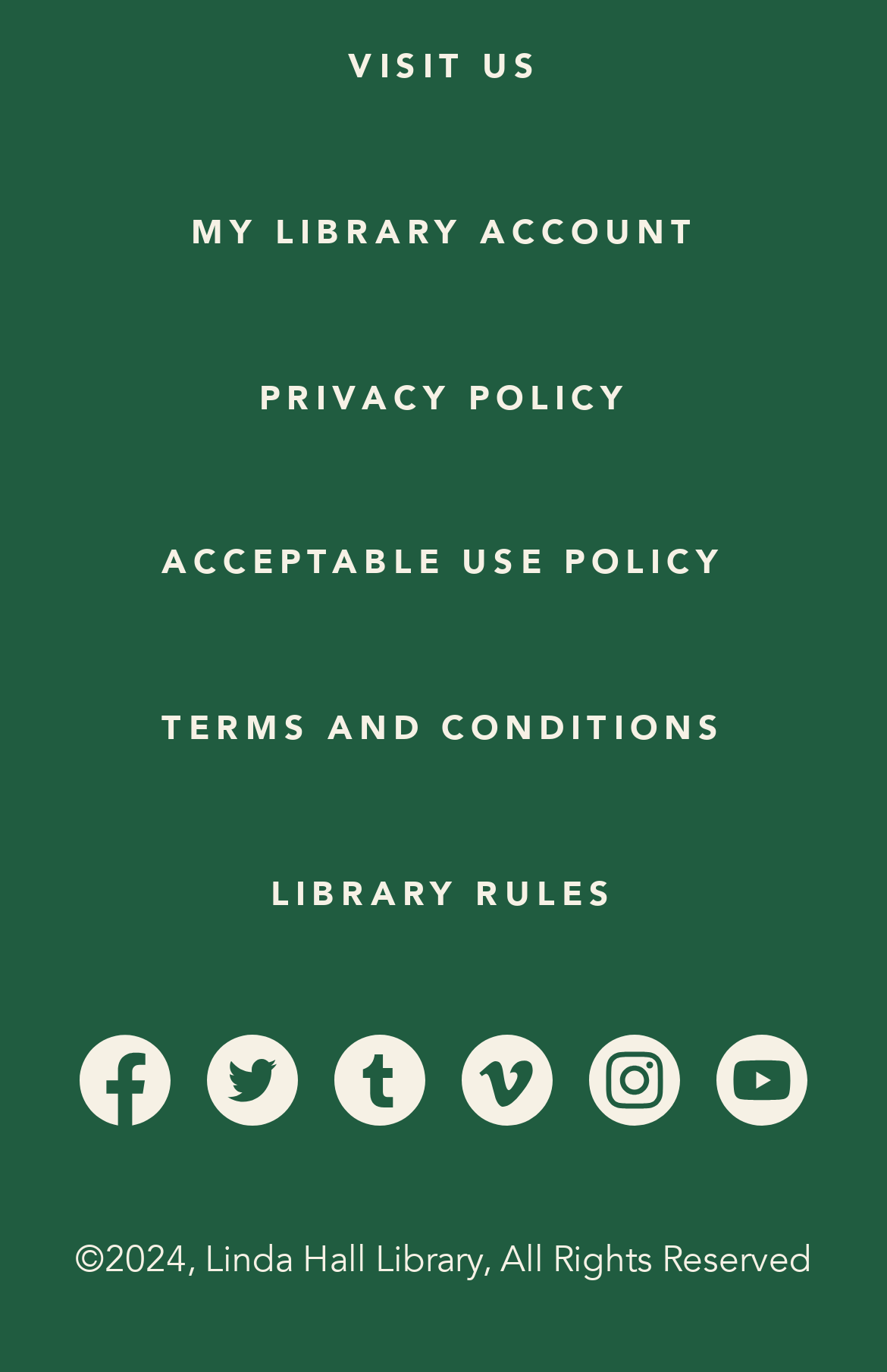How many social media links are available?
Refer to the image and give a detailed answer to the query.

I counted the number of social media links available on the webpage, which are Facebook, Twitter, Tumblr, Vimeo, Instagram, and Youtube.